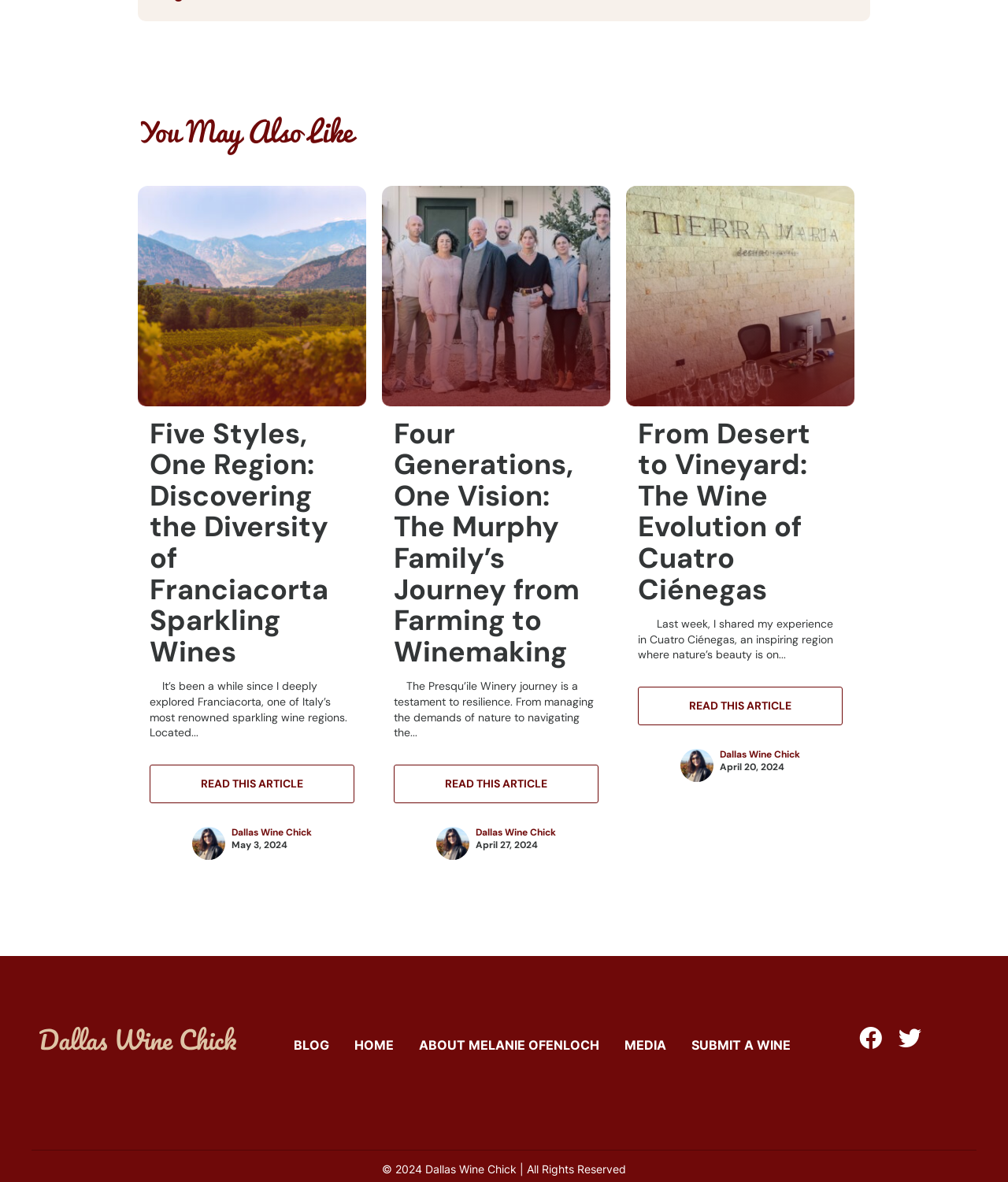Using the information in the image, give a comprehensive answer to the question: 
What is the date of the second article?

The date of the second article can be found in the time element with the text 'April 27, 2024' which is a child of the article element with ID 229.